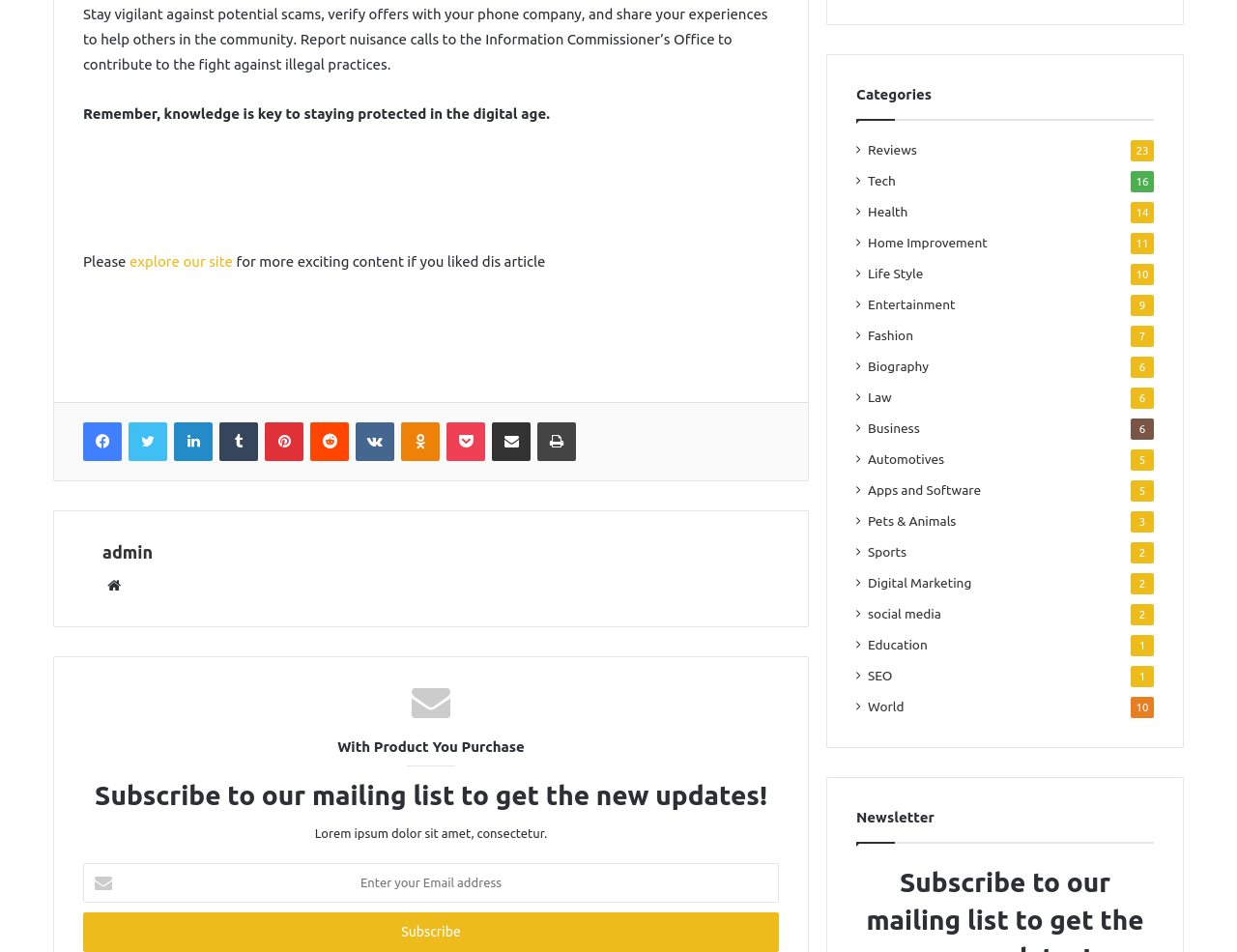Please predict the bounding box coordinates of the element's region where a click is necessary to complete the following instruction: "Explore our site". The coordinates should be represented by four float numbers between 0 and 1, i.e., [left, top, right, bottom].

[0.105, 0.266, 0.188, 0.283]